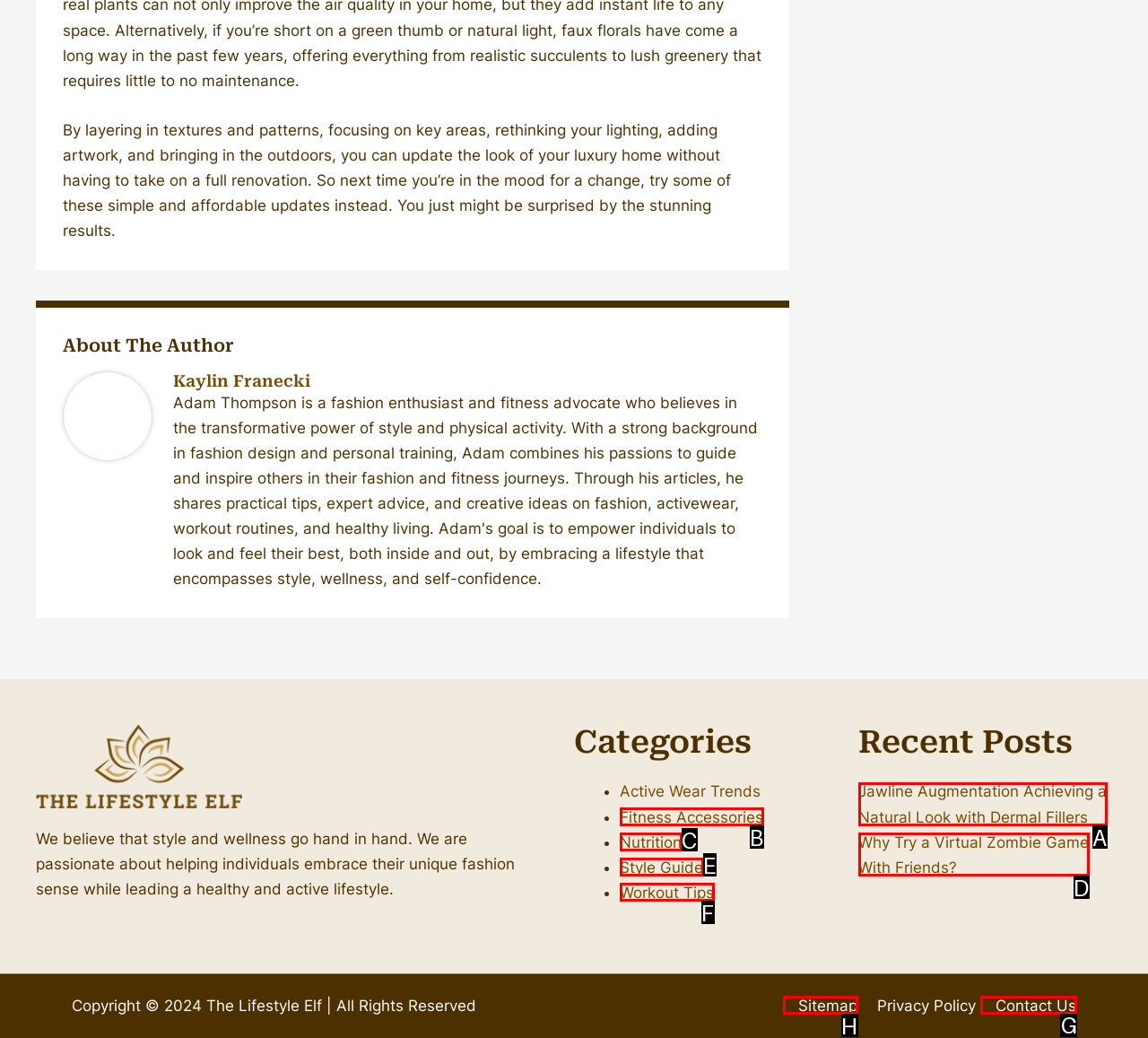Tell me the letter of the correct UI element to click for this instruction: contact us. Answer with the letter only.

G